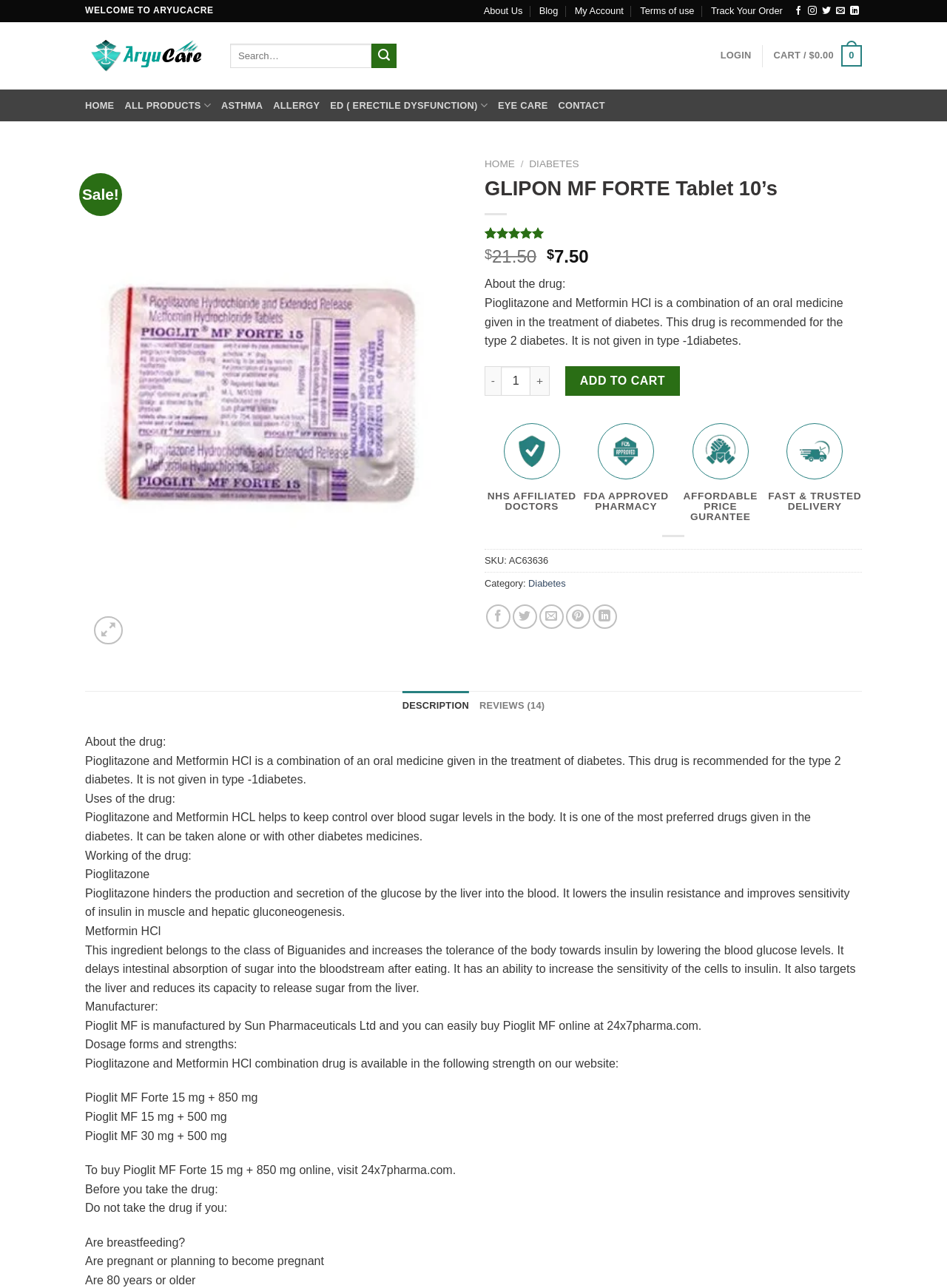What is the current price of the tablet?
Examine the image and provide an in-depth answer to the question.

The current price of the tablet can be found in the static text element on the webpage, which is 'Current price is: $7.50.'.